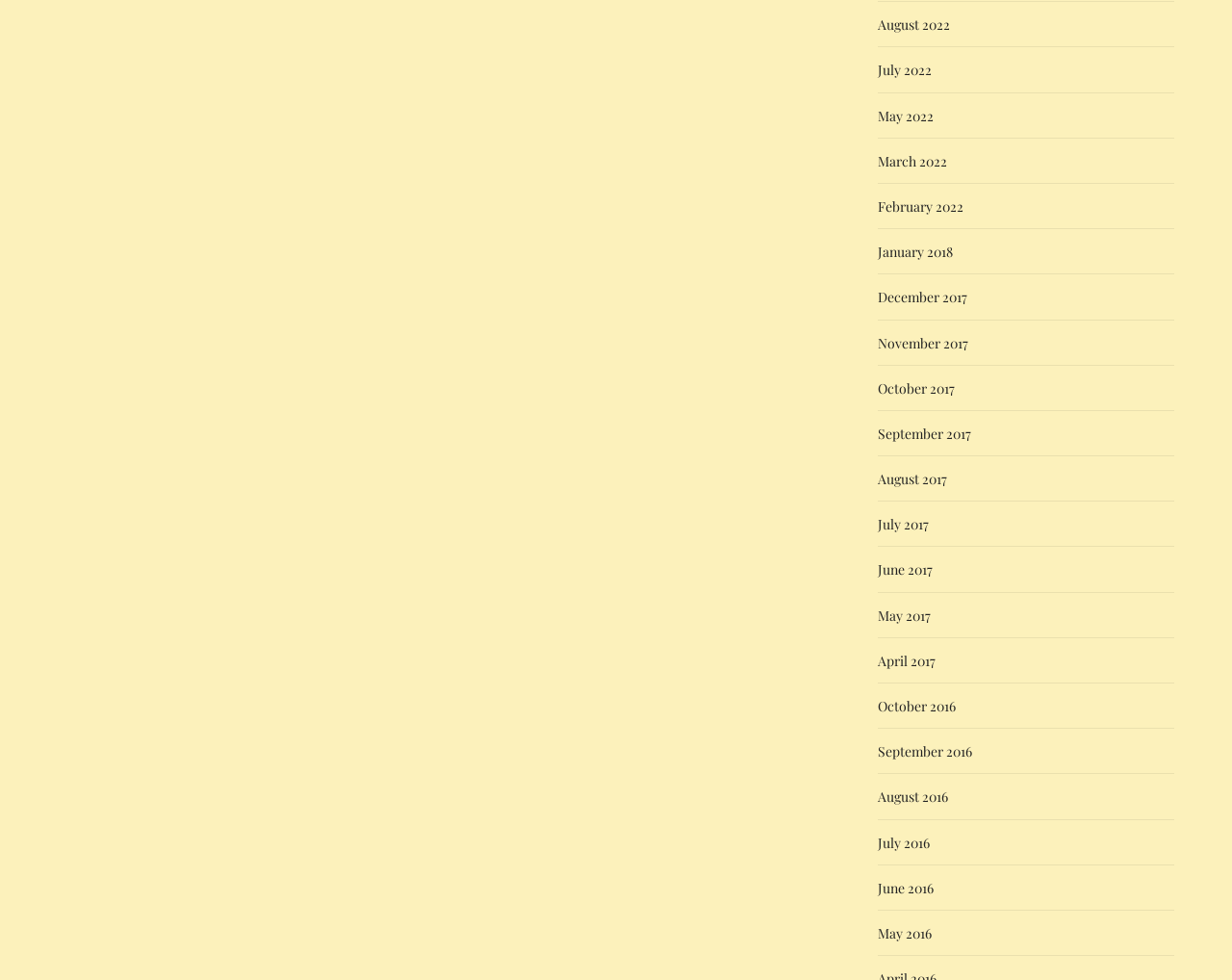Determine the bounding box coordinates of the clickable element to achieve the following action: 'Click on 'NORTH FORK EVENTS''. Provide the coordinates as four float values between 0 and 1, formatted as [left, top, right, bottom].

[0.064, 0.154, 0.21, 0.179]